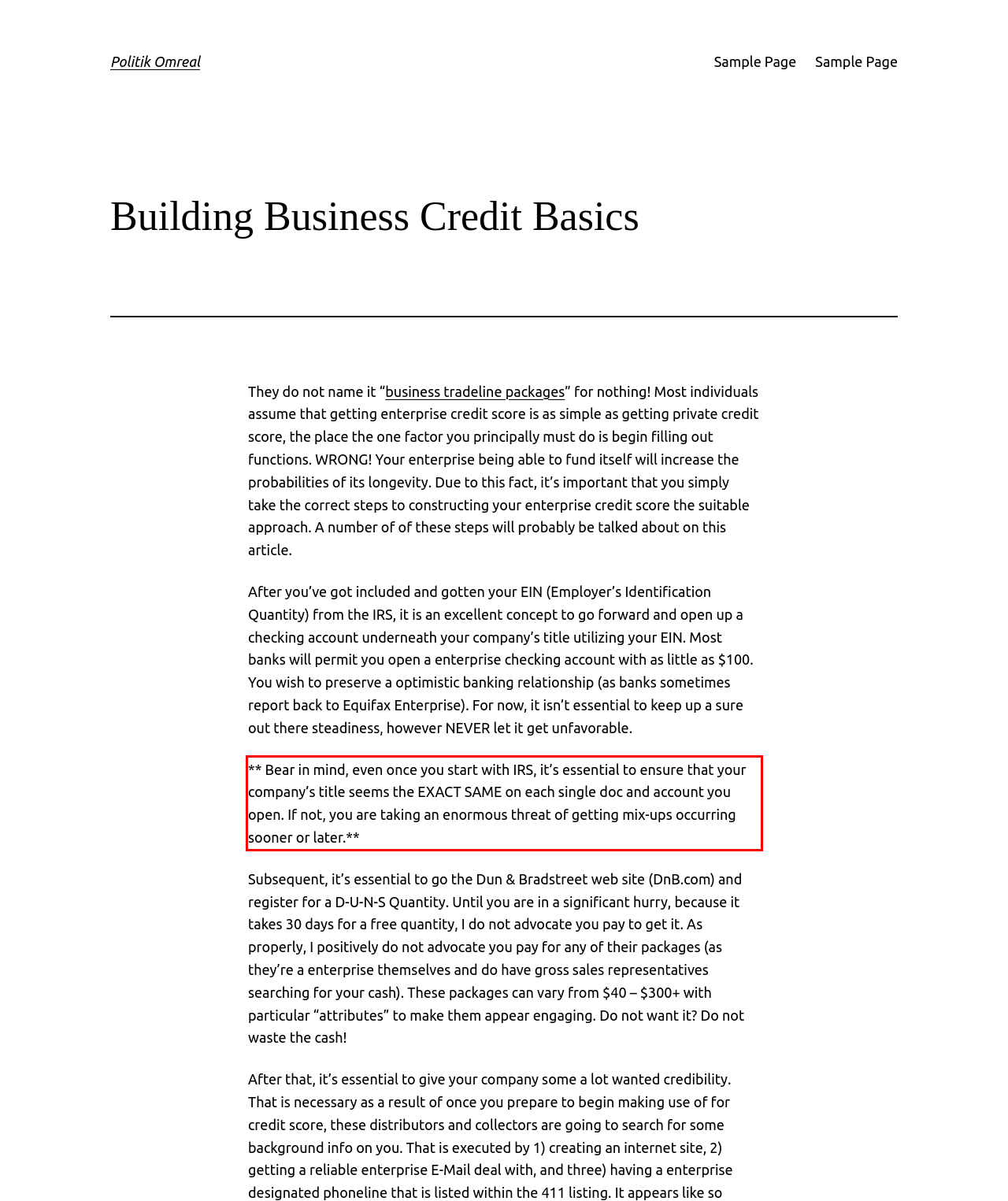In the screenshot of the webpage, find the red bounding box and perform OCR to obtain the text content restricted within this red bounding box.

** Bear in mind, even once you start with IRS, it’s essential to ensure that your company’s title seems the EXACT SAME on each single doc and account you open. If not, you are taking an enormous threat of getting mix-ups occurring sooner or later.**